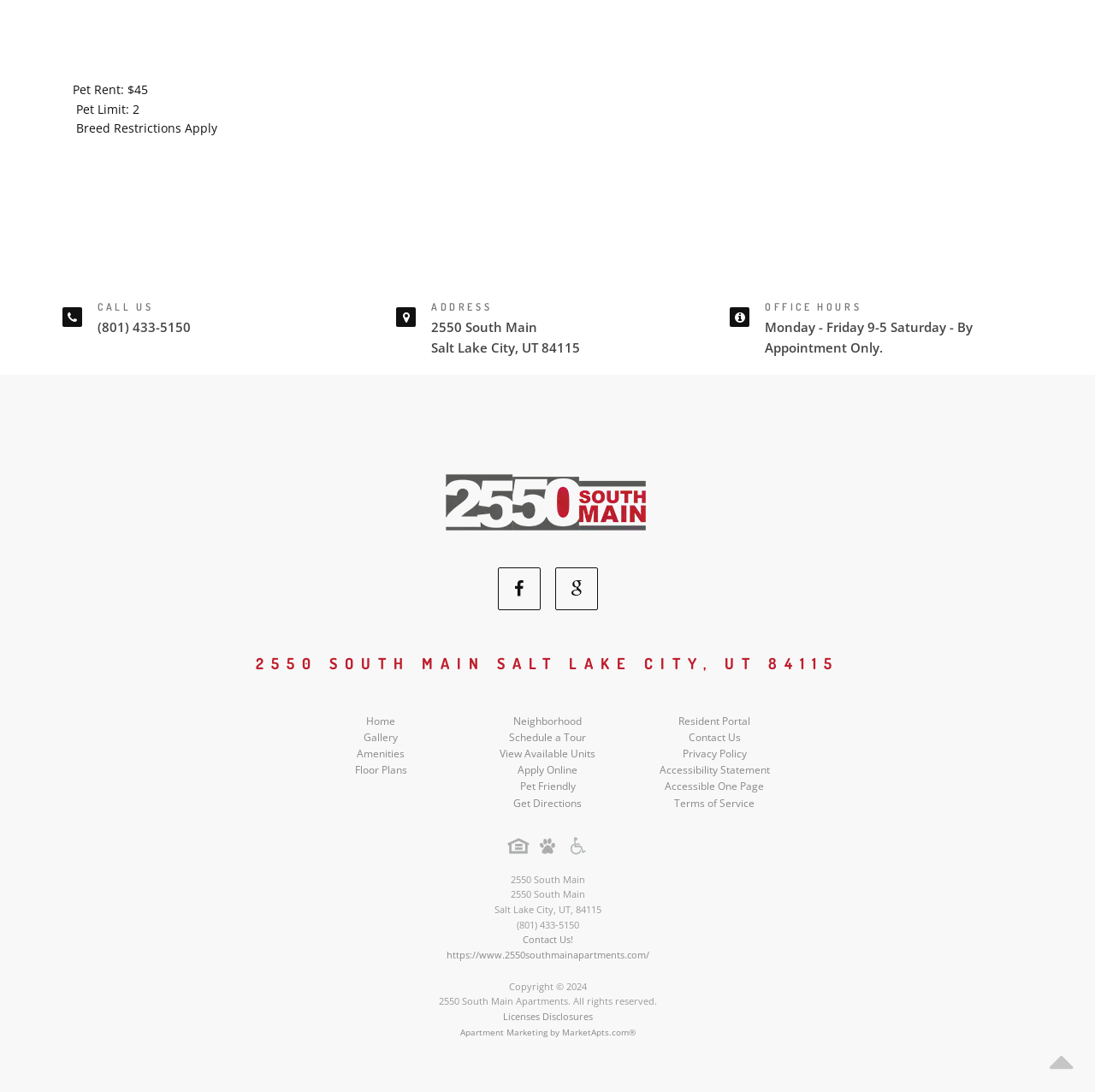How many social media links are there?
Using the details from the image, give an elaborate explanation to answer the question.

There are two social media links, one for Facebook and one for Google, which can be found in the top section of the webpage.